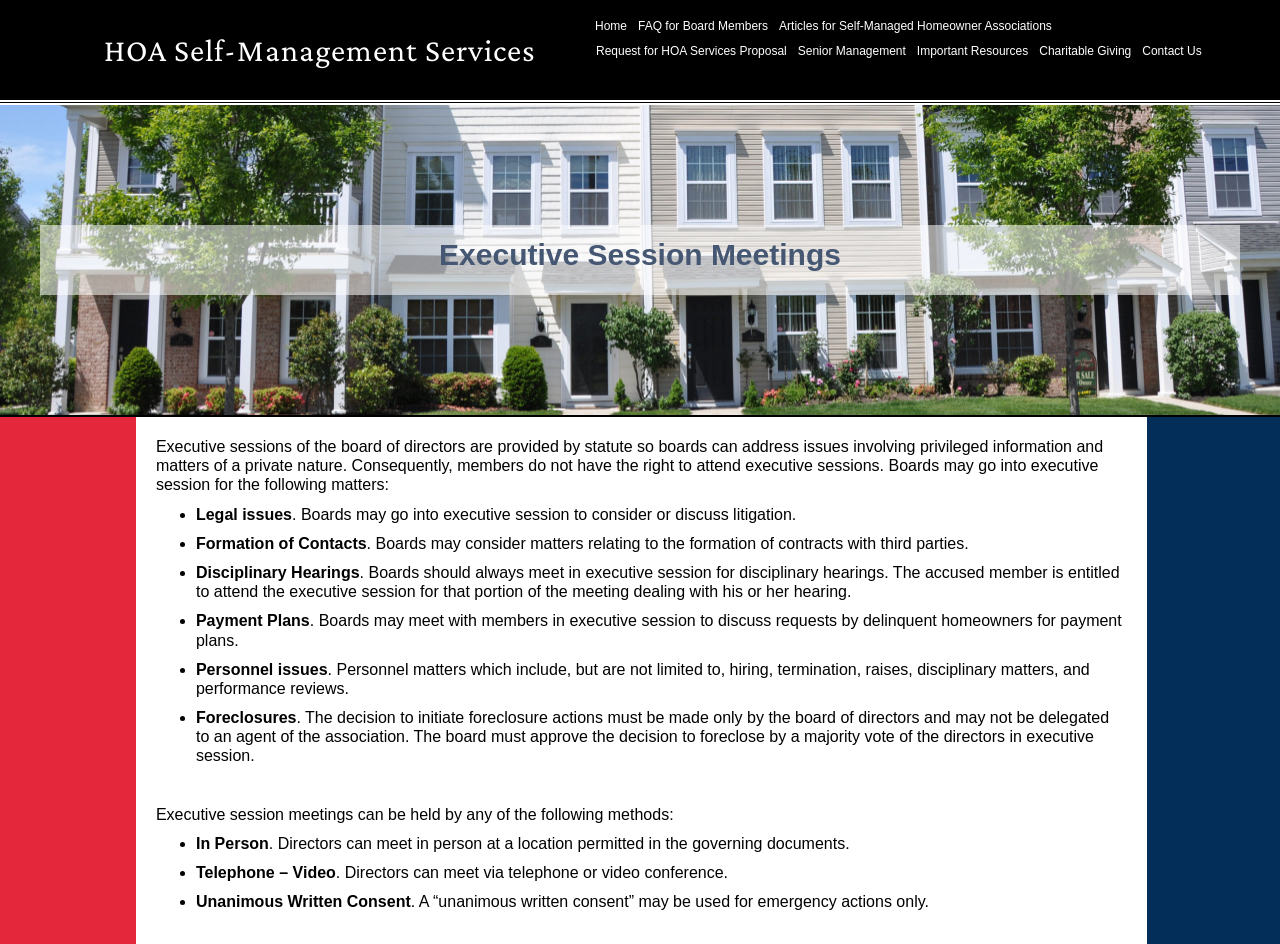Answer briefly with one word or phrase:
What is the purpose of executive session meetings?

Address privileged information